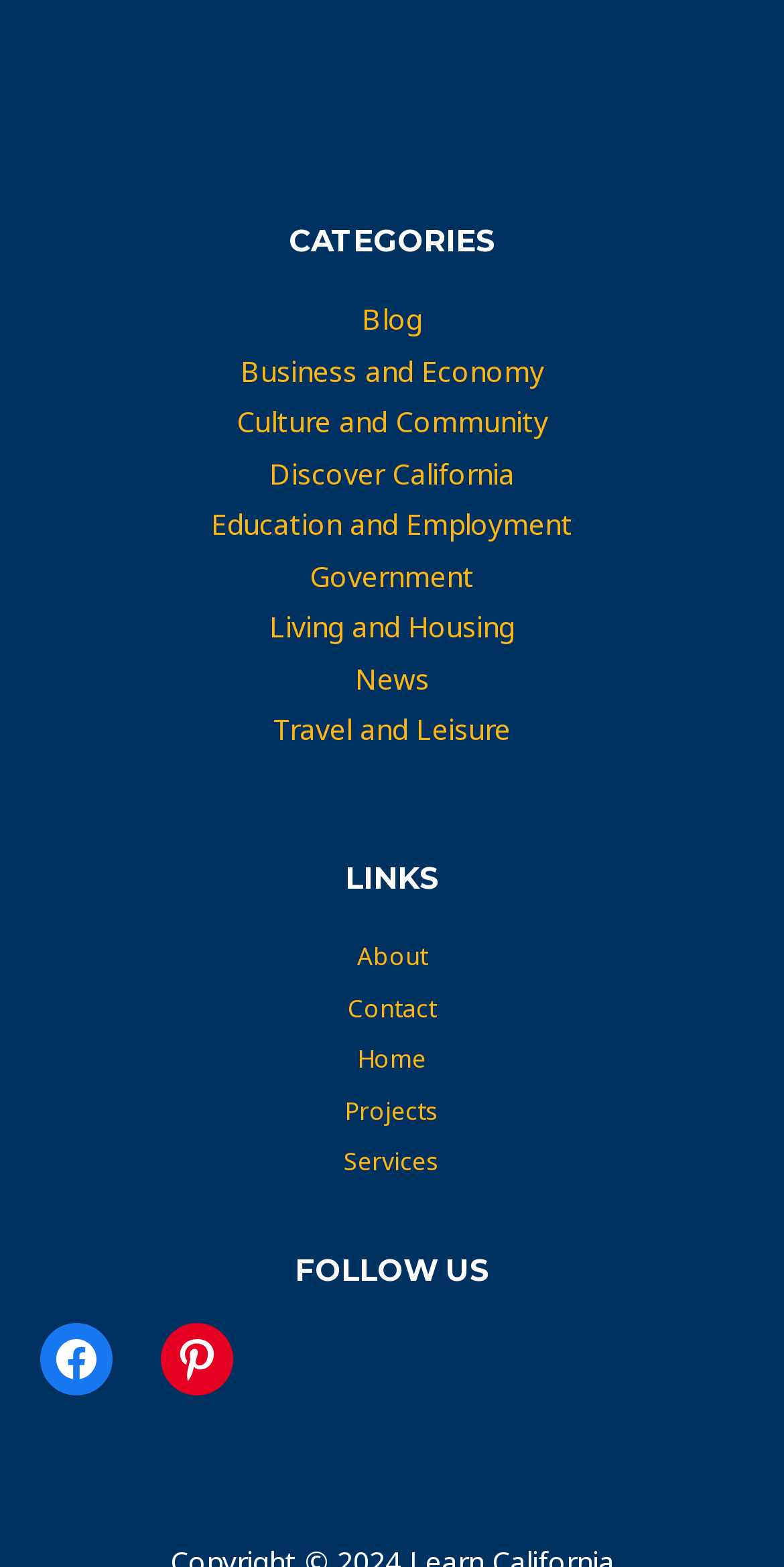What social media platforms are listed?
Using the screenshot, give a one-word or short phrase answer.

Facebook, Pinterest